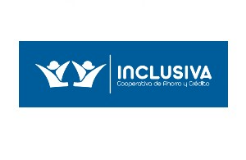Explain what is happening in the image with elaborate details.

The image showcases the logo of "Inclusiva," a cooperative focused on empowerment and collective work. The logo features two stylized figures, symbolizing unity and collaboration, against a vibrant blue background. Below the figures, the name “INCLUSIVA” is prominently displayed, emphasizing the organization's commitment to inclusivity. Accompanying the name is the phrase "Cooperativa de Primero y Colectivo," which reinforces its cooperative ethos and dedication to collective efforts. This design reflects the cooperative’s mission to empower communities through collaborative initiatives and support.